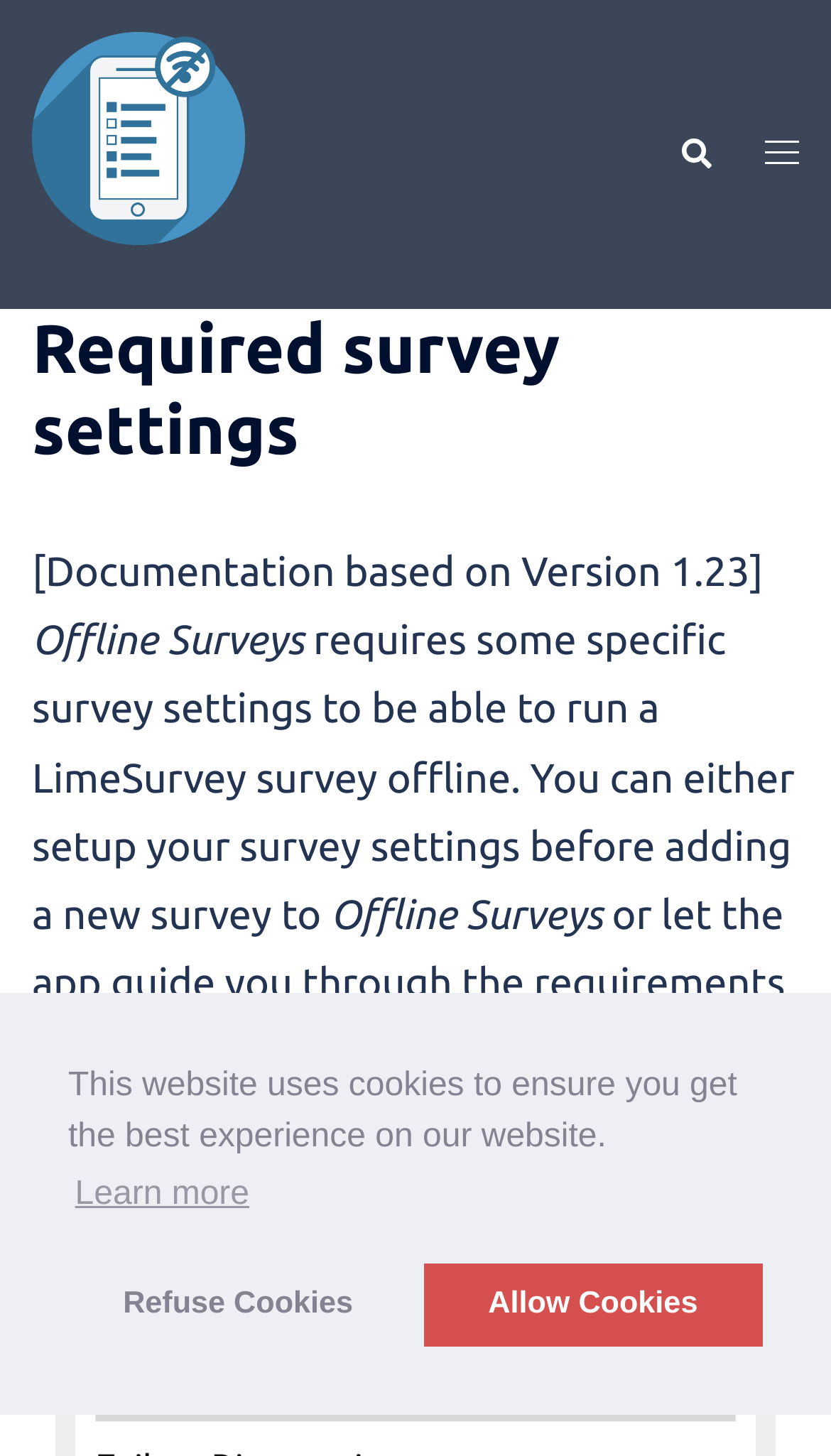Identify the bounding box for the described UI element: "Search".

[0.815, 0.094, 0.856, 0.118]